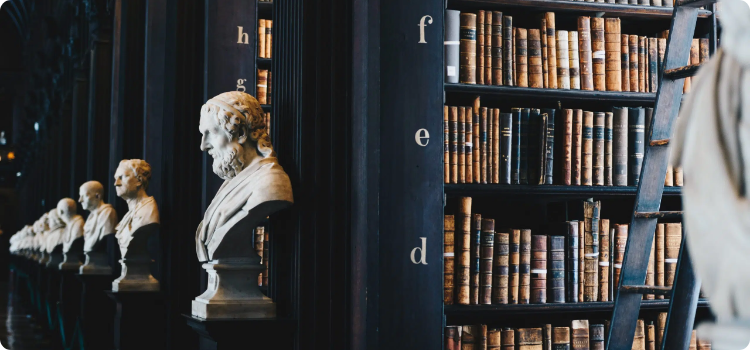Give a thorough explanation of the image.

The image captures a majestic library setting where timeless knowledge resides. Towering shelves filled with an array of vintage books highlight the rich literary history of the space. In the foreground, a series of classical busts portray notable historical figures, blending art and intellect. The serene ambiance is accentuated by the warm tones of the aged spines and the dark wood of the bookshelves, creating a scholarly atmosphere. This visual resonates with the spirit of Brooklyn Heights, a neighborhood steeped in incredible historical value, reflecting its deep connection to American literature and culture.